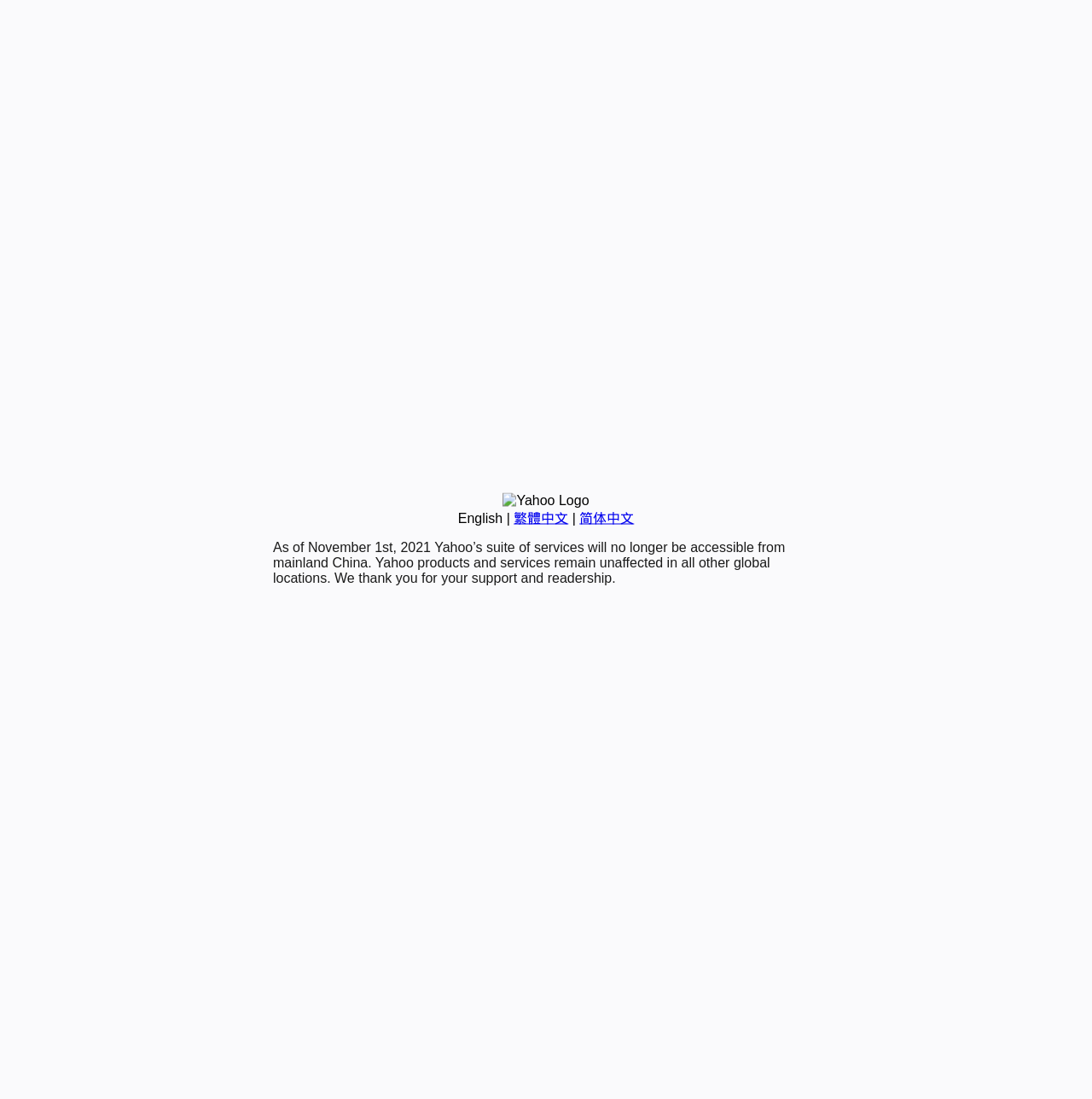From the webpage screenshot, predict the bounding box of the UI element that matches this description: "繁體中文".

[0.47, 0.465, 0.52, 0.478]